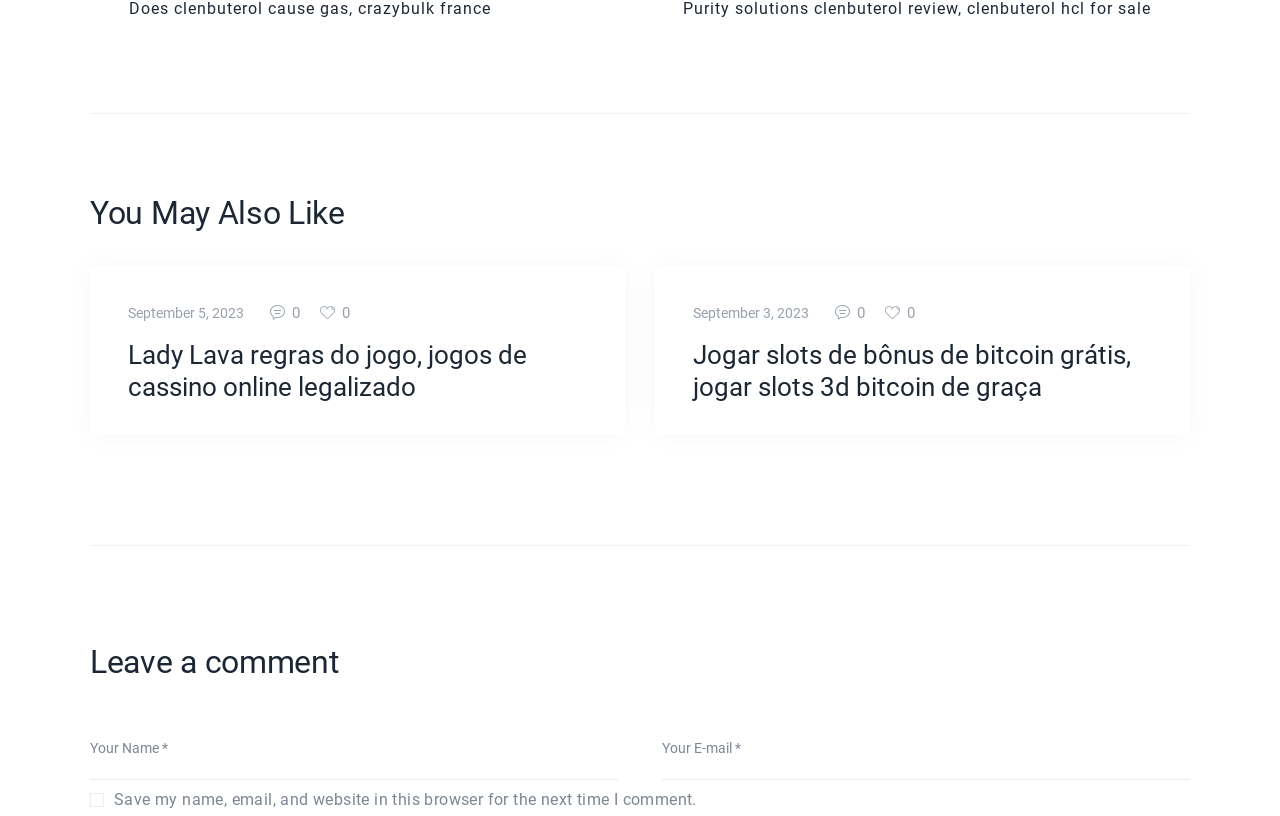What is the purpose of the icons '' and ''?
Give a comprehensive and detailed explanation for the question.

The icons '' and '' are located next to the dates on the webpage, but their purpose is not explicitly stated. They might be used to indicate some action or status, but without more context, it's difficult to determine their exact purpose.